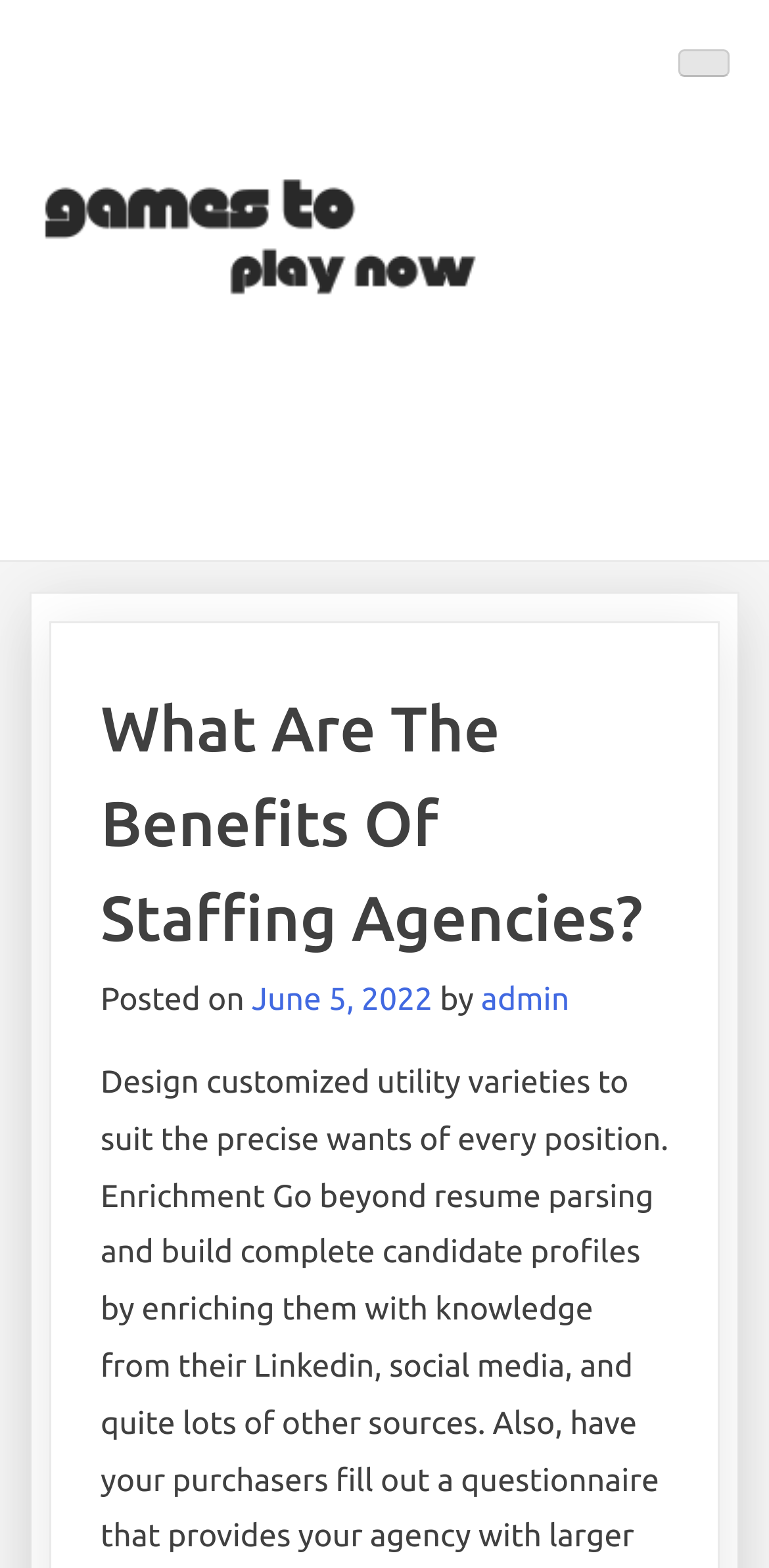Who is the author of the post? Examine the screenshot and reply using just one word or a brief phrase.

admin